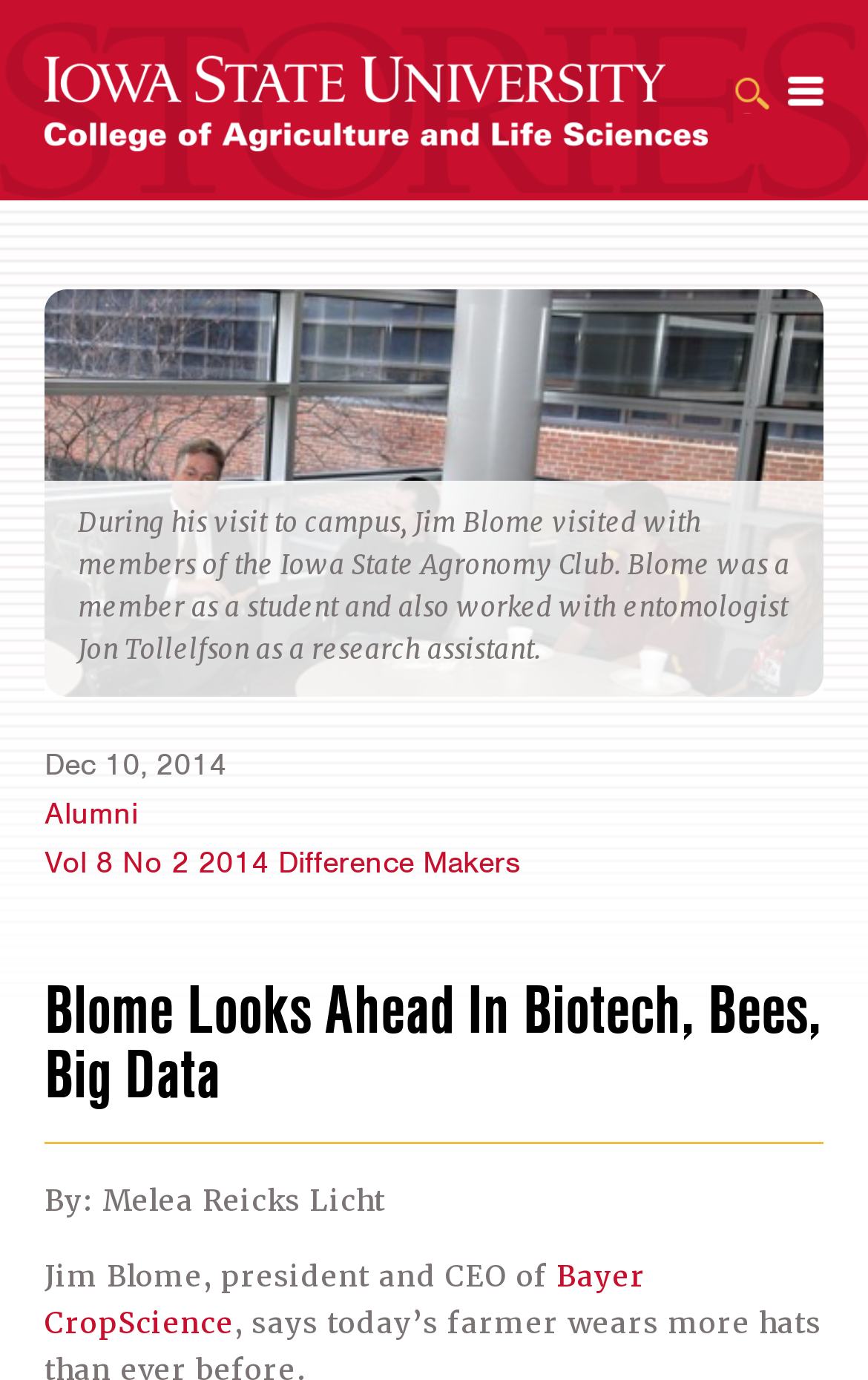Based on the element description "Bayer CropScience", predict the bounding box coordinates of the UI element.

[0.051, 0.912, 0.744, 0.973]